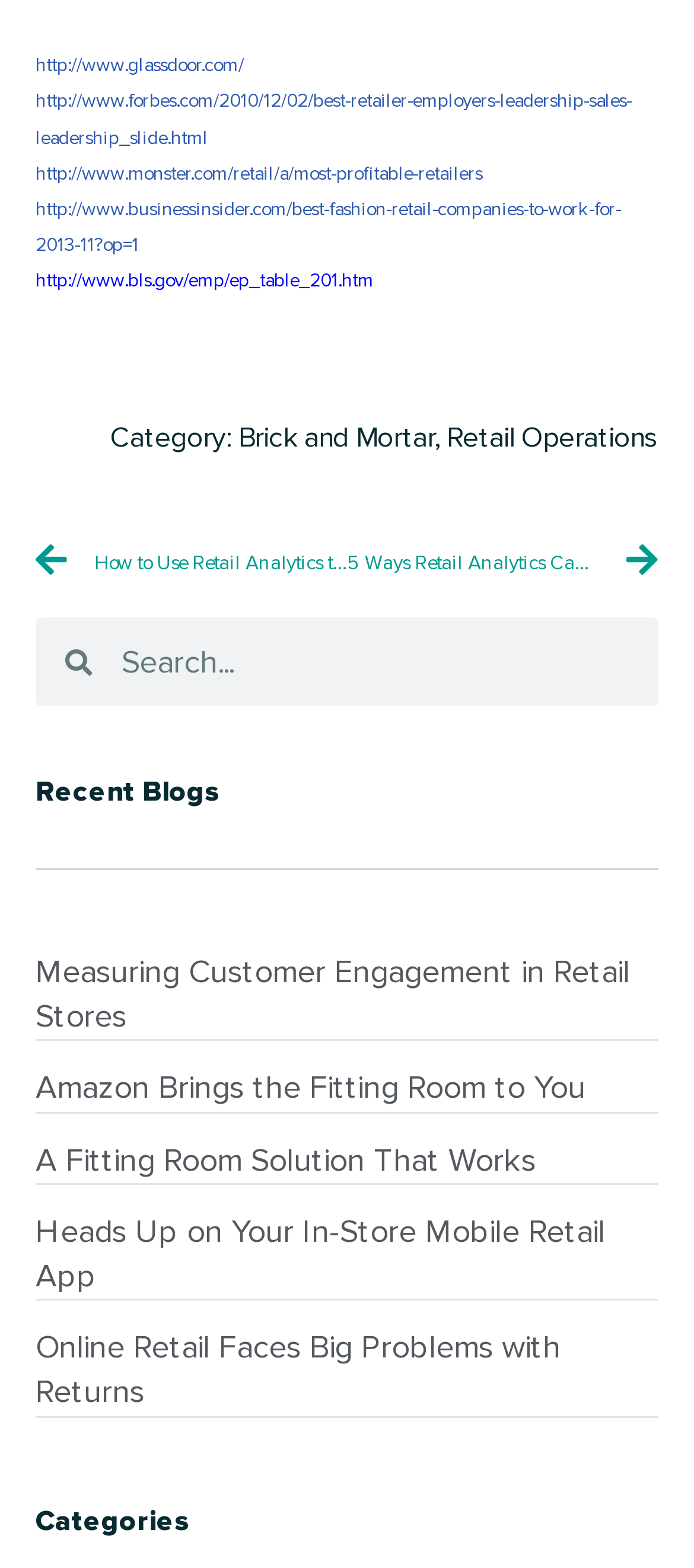Provide the bounding box coordinates in the format (top-left x, top-left y, bottom-right x, bottom-right y). All values are floating point numbers between 0 and 1. Determine the bounding box coordinate of the UI element described as: < Back

None